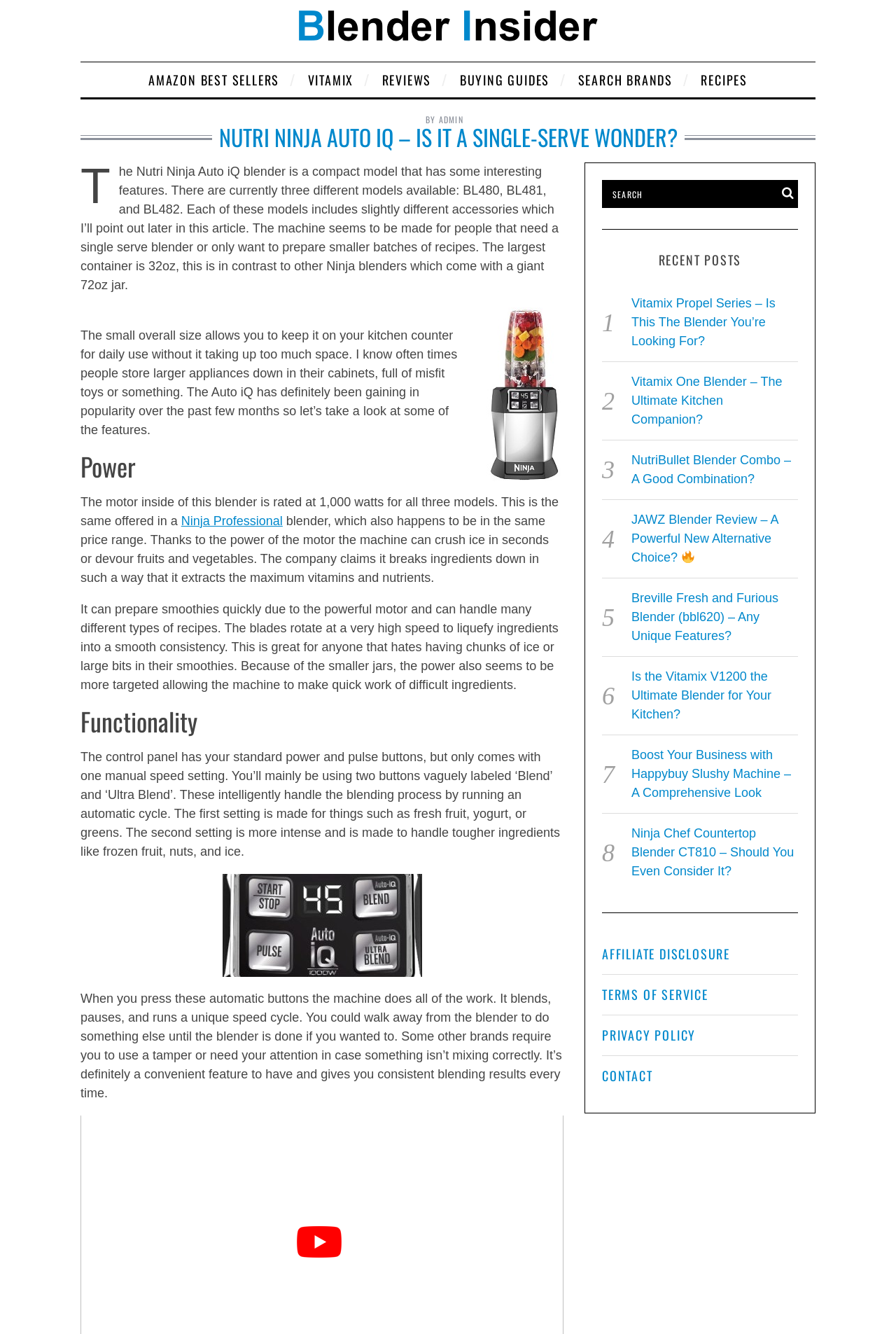Please give a short response to the question using one word or a phrase:
What is the benefit of the automatic blending cycle of the Nutri Ninja Auto iQ blender?

Consistent blending results